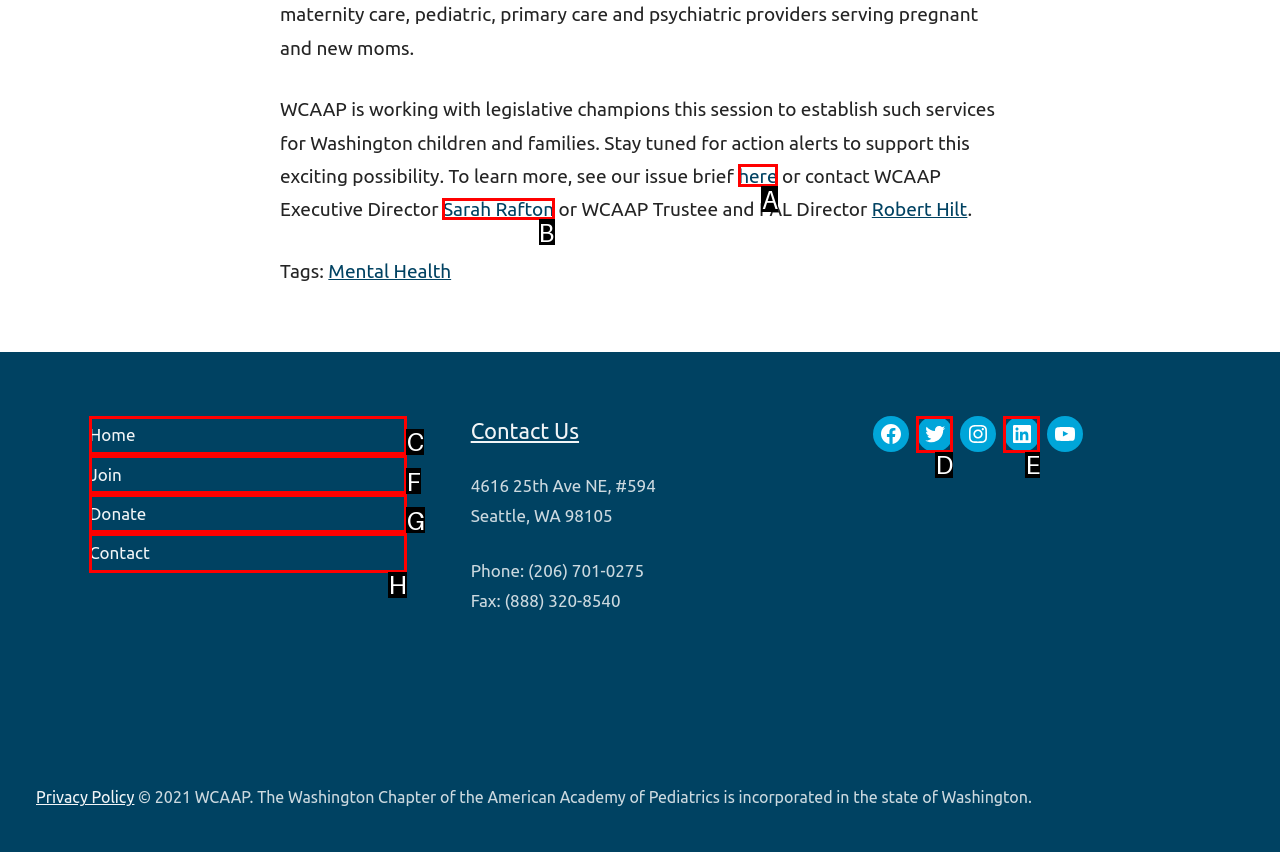Specify which element within the red bounding boxes should be clicked for this task: Contact WCAAP Executive Director Respond with the letter of the correct option.

B